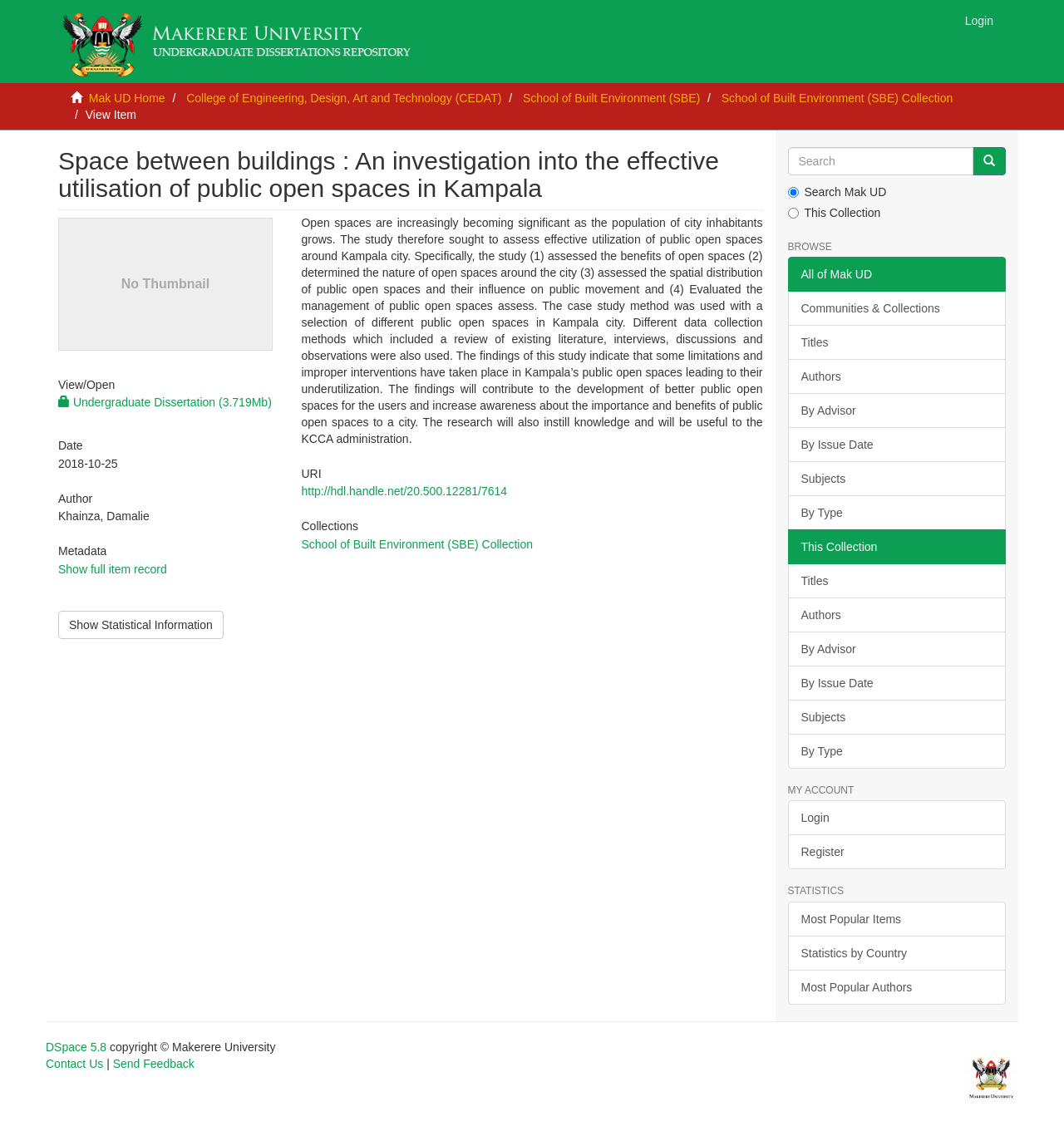Could you please study the image and provide a detailed answer to the question:
What is the title of the dissertation?

The title of the dissertation can be found in the heading element with the text 'Space between buildings : An investigation into the effective utilisation of public open spaces in Kampala'.